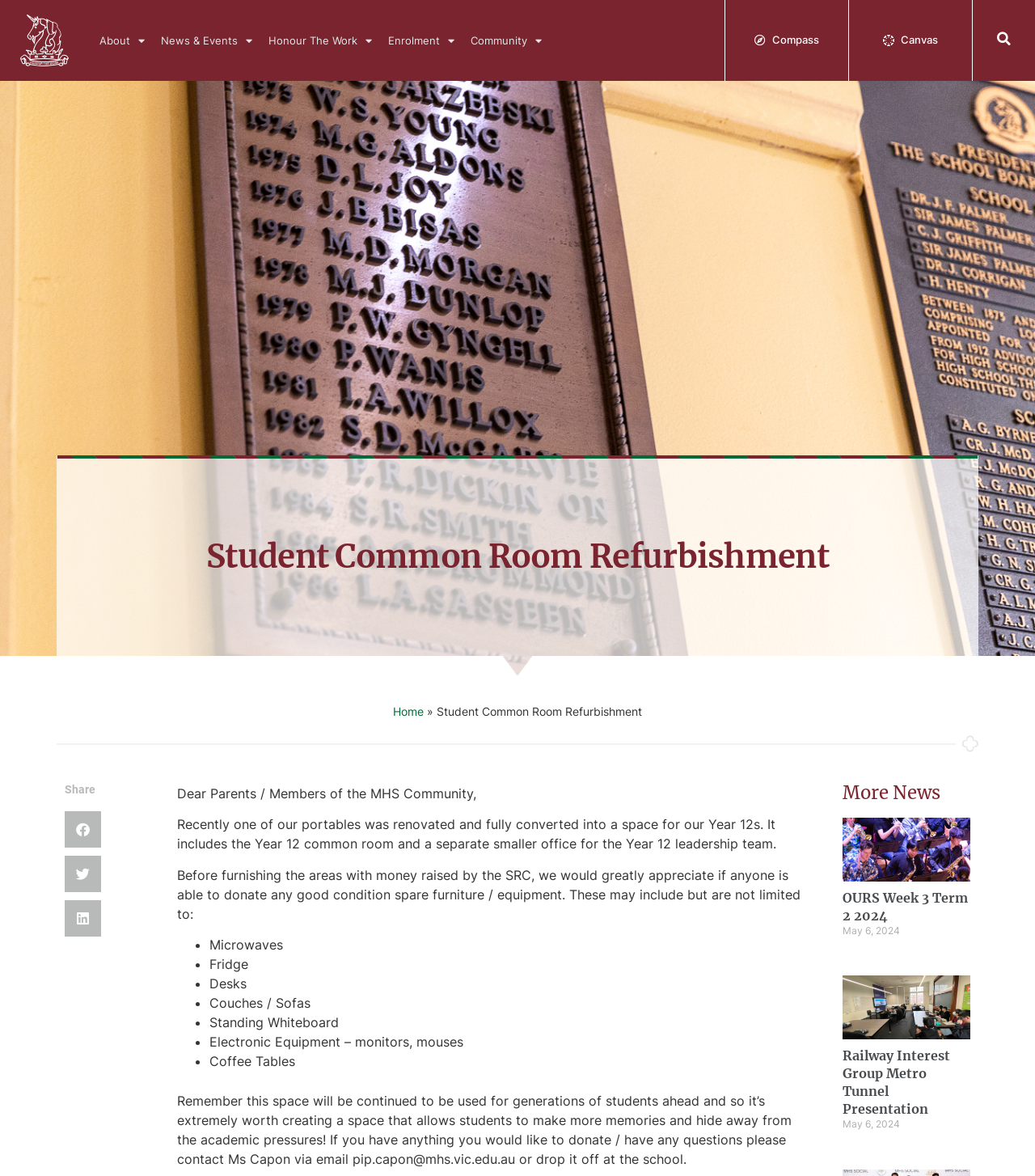What is being sought for the refurbished space? Analyze the screenshot and reply with just one word or a short phrase.

Donations